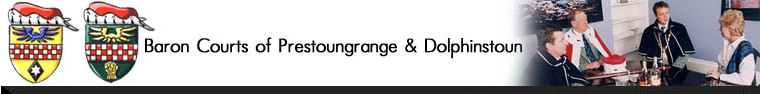Please reply to the following question using a single word or phrase: 
What type of event is suggested by the backdrop?

Formal meeting or ceremony